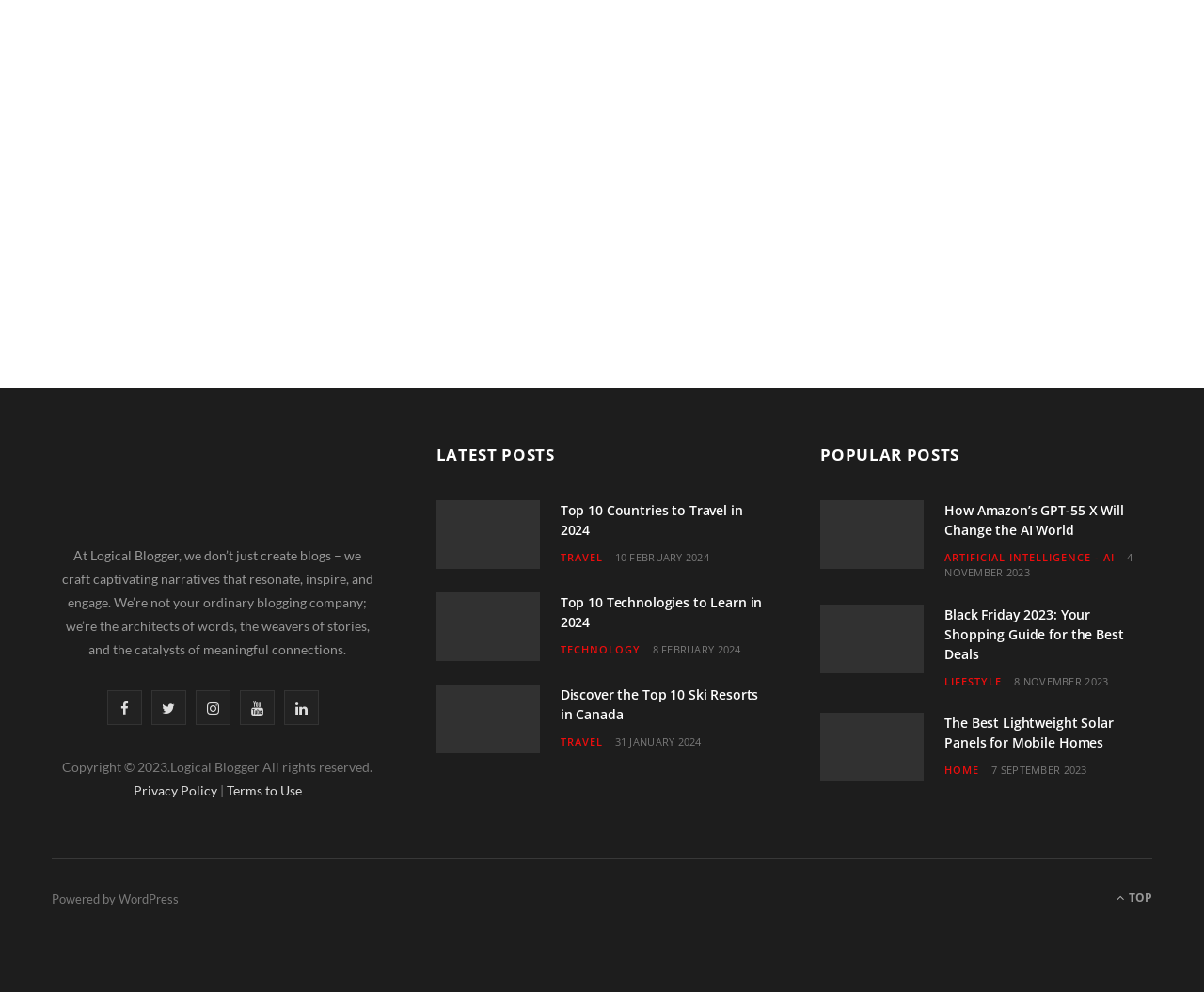Please mark the clickable region by giving the bounding box coordinates needed to complete this instruction: "Scroll to the top of the page".

[0.927, 0.895, 0.957, 0.916]